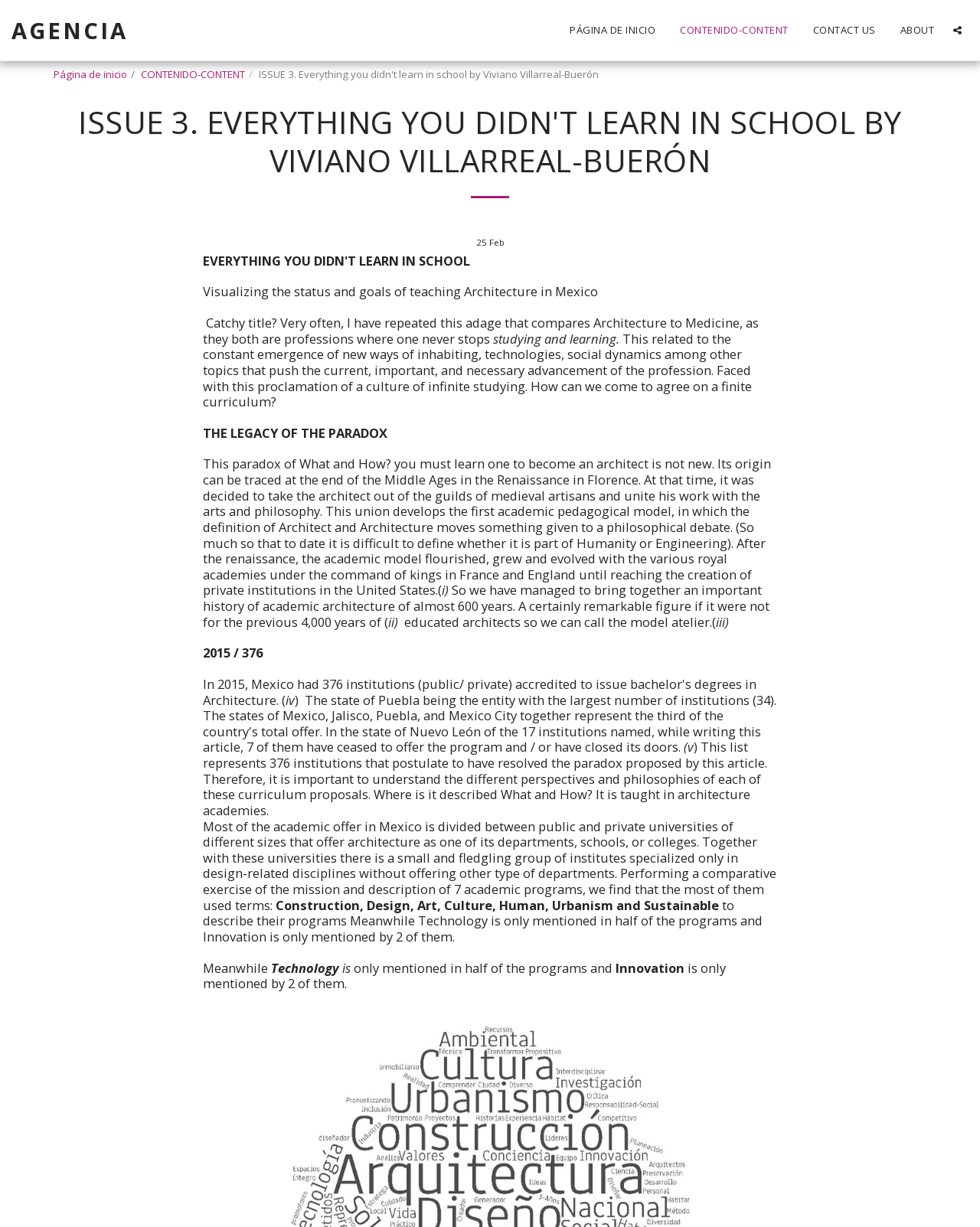Identify the bounding box coordinates for the UI element described as: "Página de inicio". The coordinates should be provided as four floats between 0 and 1: [left, top, right, bottom].

[0.57, 0.017, 0.68, 0.033]